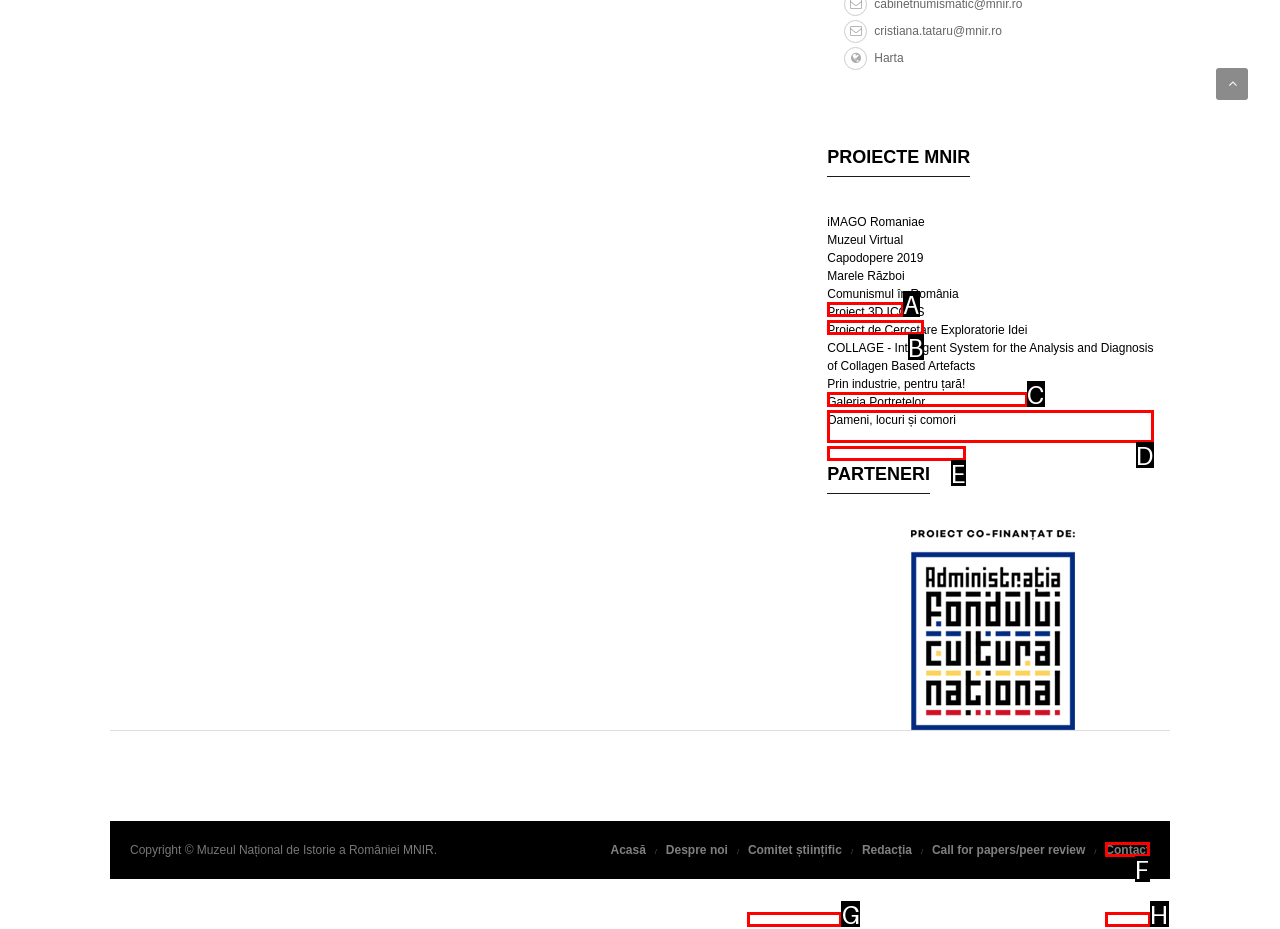Decide which HTML element to click to complete the task: Contact MNIR Provide the letter of the appropriate option.

F